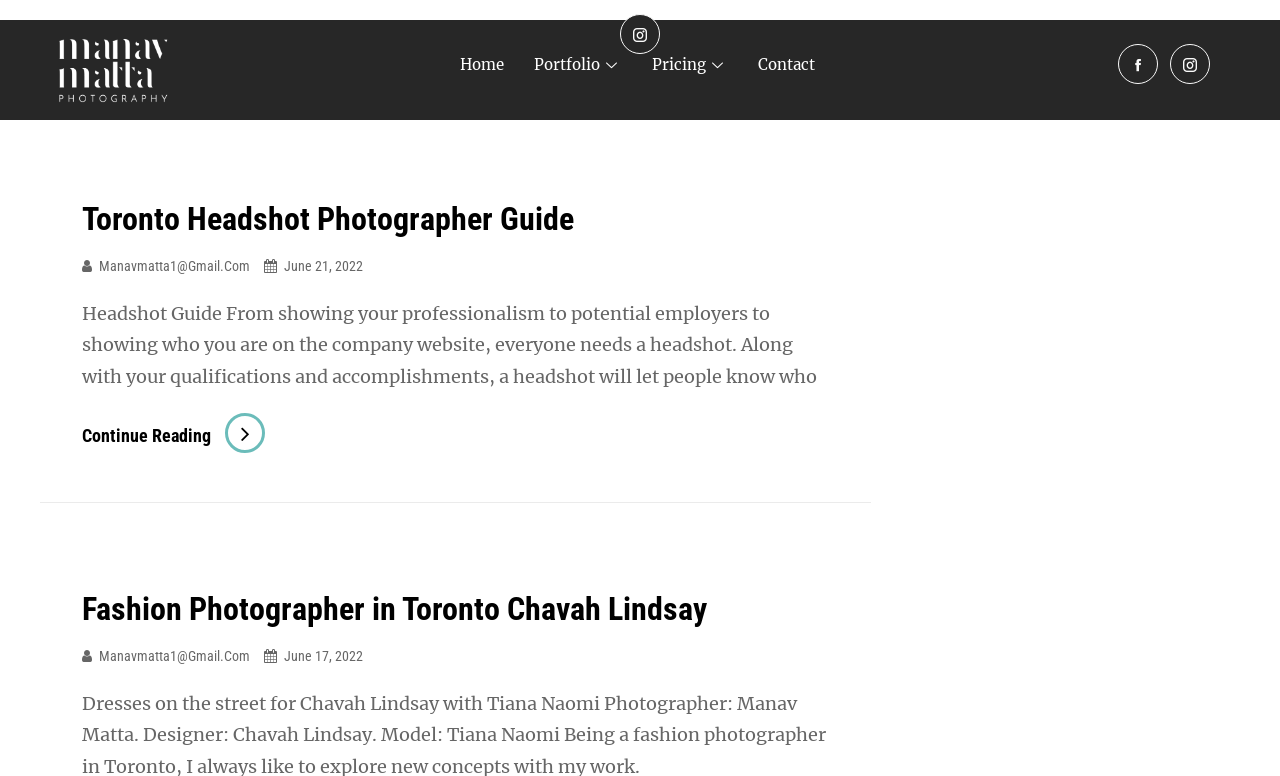Using the webpage screenshot and the element description alt="toronto photographer", determine the bounding box coordinates. Specify the coordinates in the format (top-left x, top-left y, bottom-right x, bottom-right y) with values ranging from 0 to 1.

[0.039, 0.039, 0.136, 0.141]